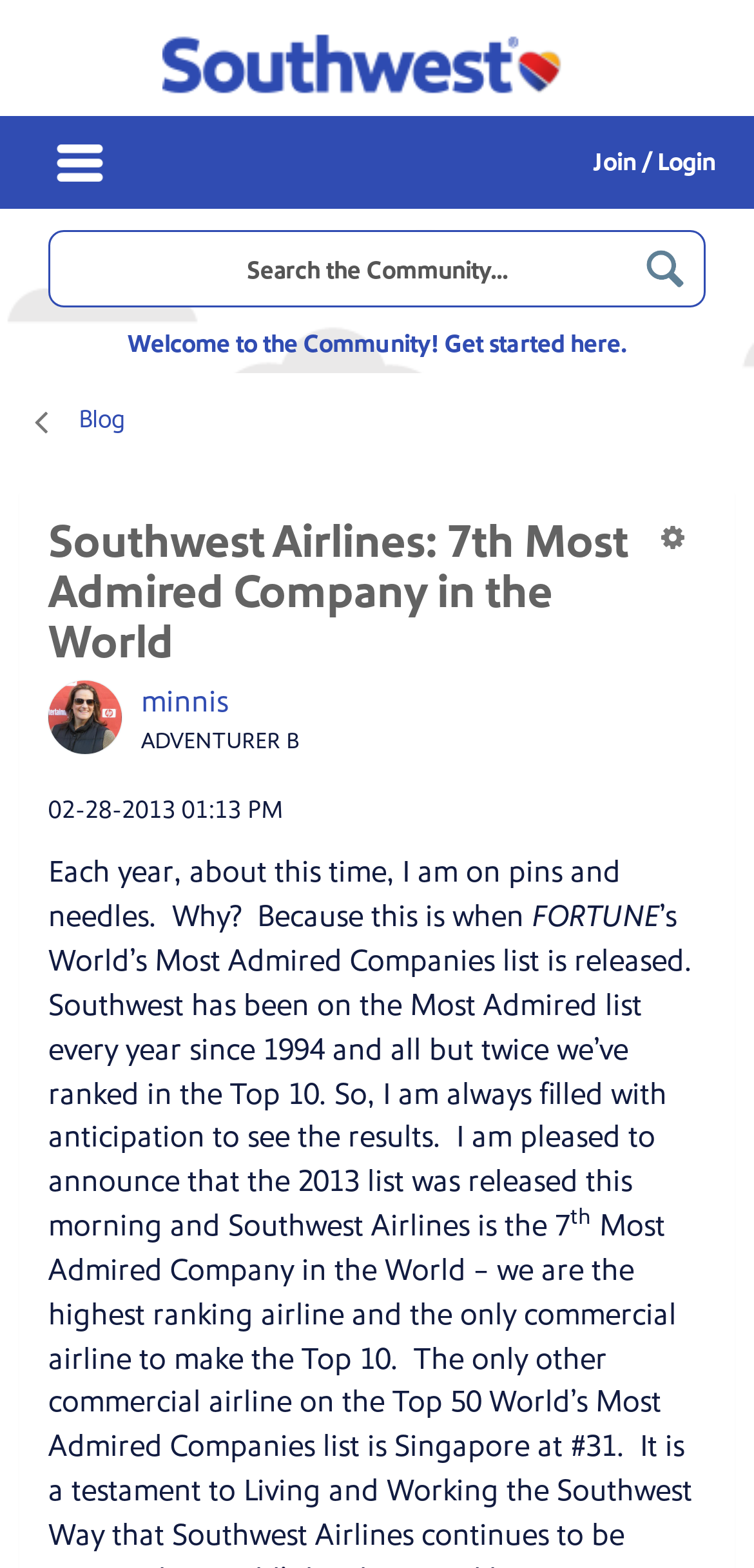How many years has Southwest Airlines been on the Most Admired list?
Look at the image and respond to the question as thoroughly as possible.

The answer can be found in the main content of the webpage, where it is stated that 'Southwest has been on the Most Admired list every year since 1994'.